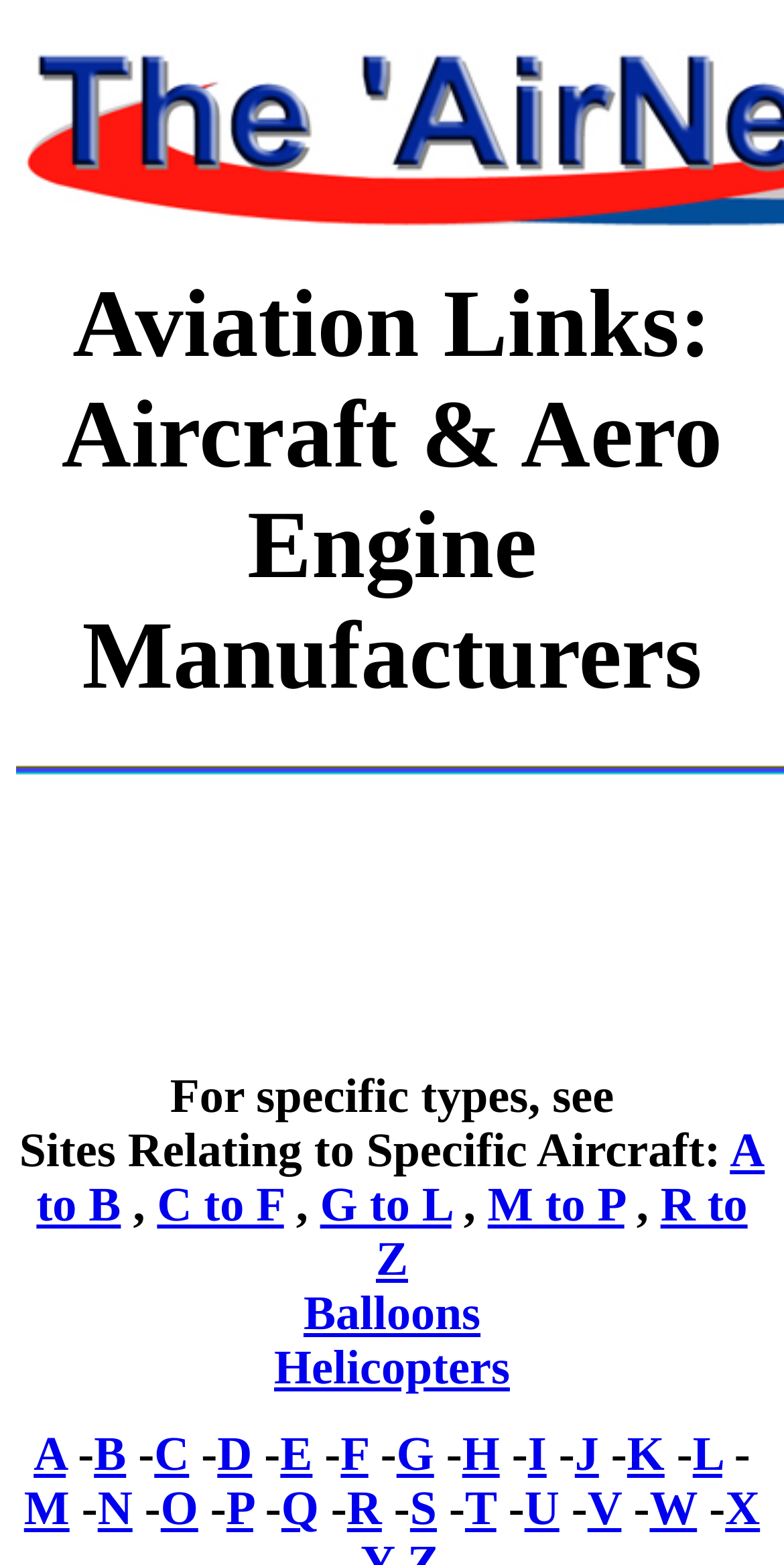Given the description "G to L", determine the bounding box of the corresponding UI element.

[0.408, 0.951, 0.576, 0.985]